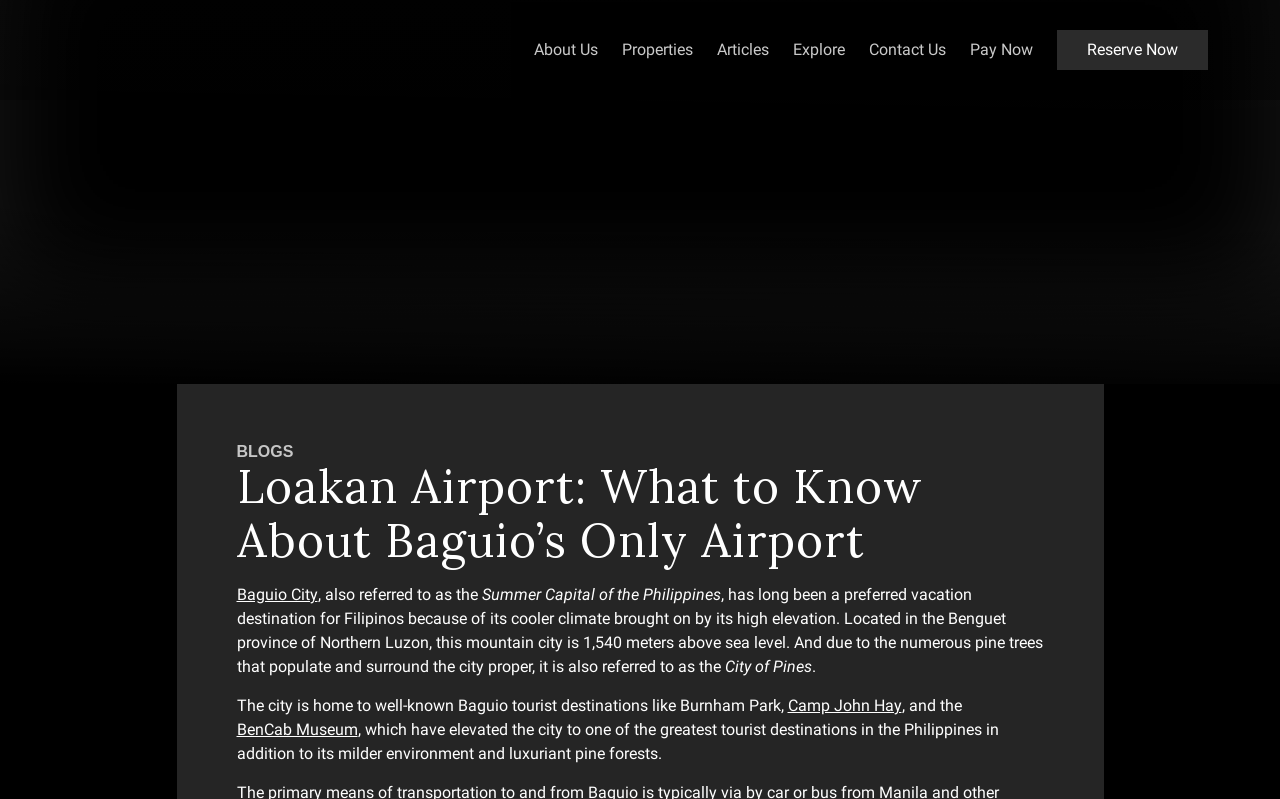Provide a thorough and detailed response to the question by examining the image: 
What is another nickname for Baguio City?

The text 'it is also referred to as the City of Pines' provides the answer, which is another nickname for Baguio City.